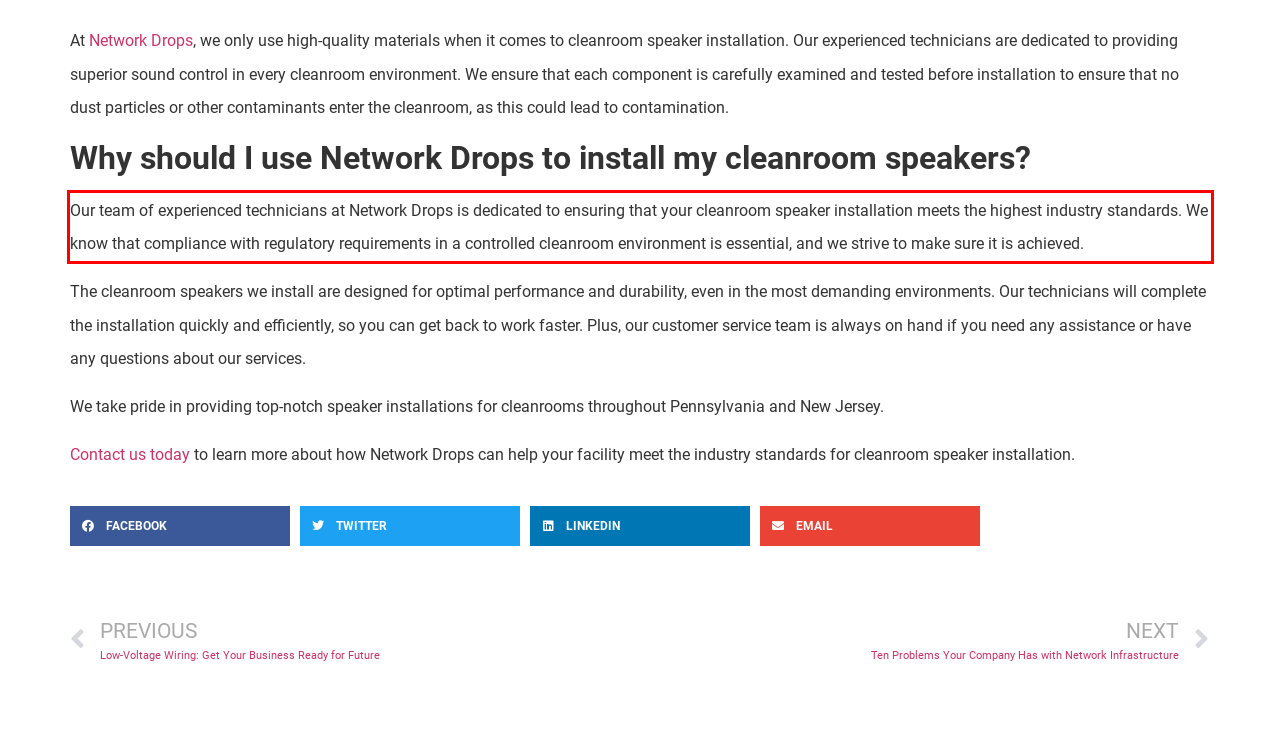Please identify and extract the text content from the UI element encased in a red bounding box on the provided webpage screenshot.

Our team of experienced technicians at Network Drops is dedicated to ensuring that your cleanroom speaker installation meets the highest industry standards. We know that compliance with regulatory requirements in a controlled cleanroom environment is essential, and we strive to make sure it is achieved.